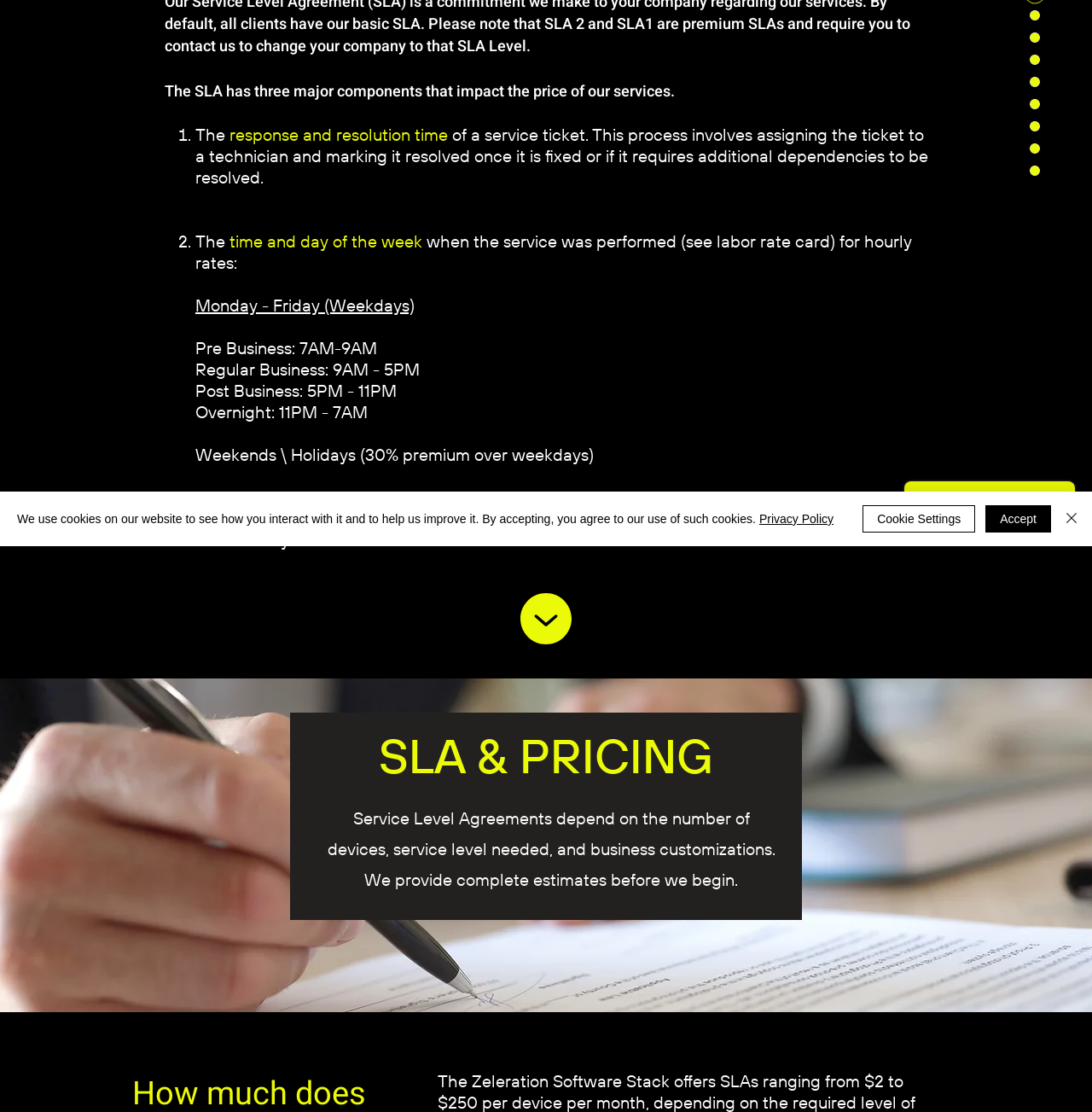Using the description "SLA Agreements", locate and provide the bounding box of the UI element.

[0.937, 0.004, 0.958, 0.024]